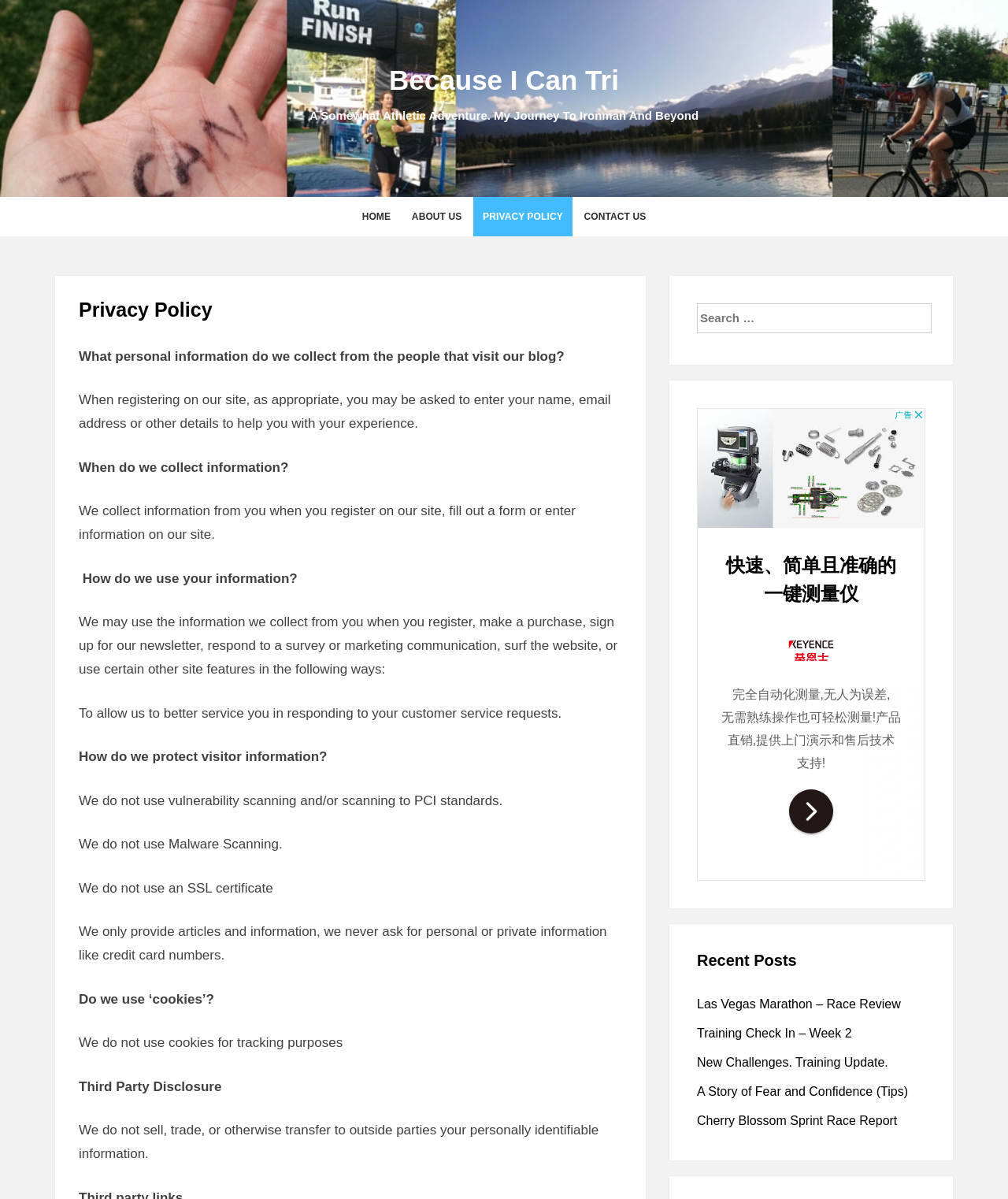Can you specify the bounding box coordinates of the area that needs to be clicked to fulfill the following instruction: "View the 'Recent Posts' section"?

[0.691, 0.794, 0.918, 0.808]